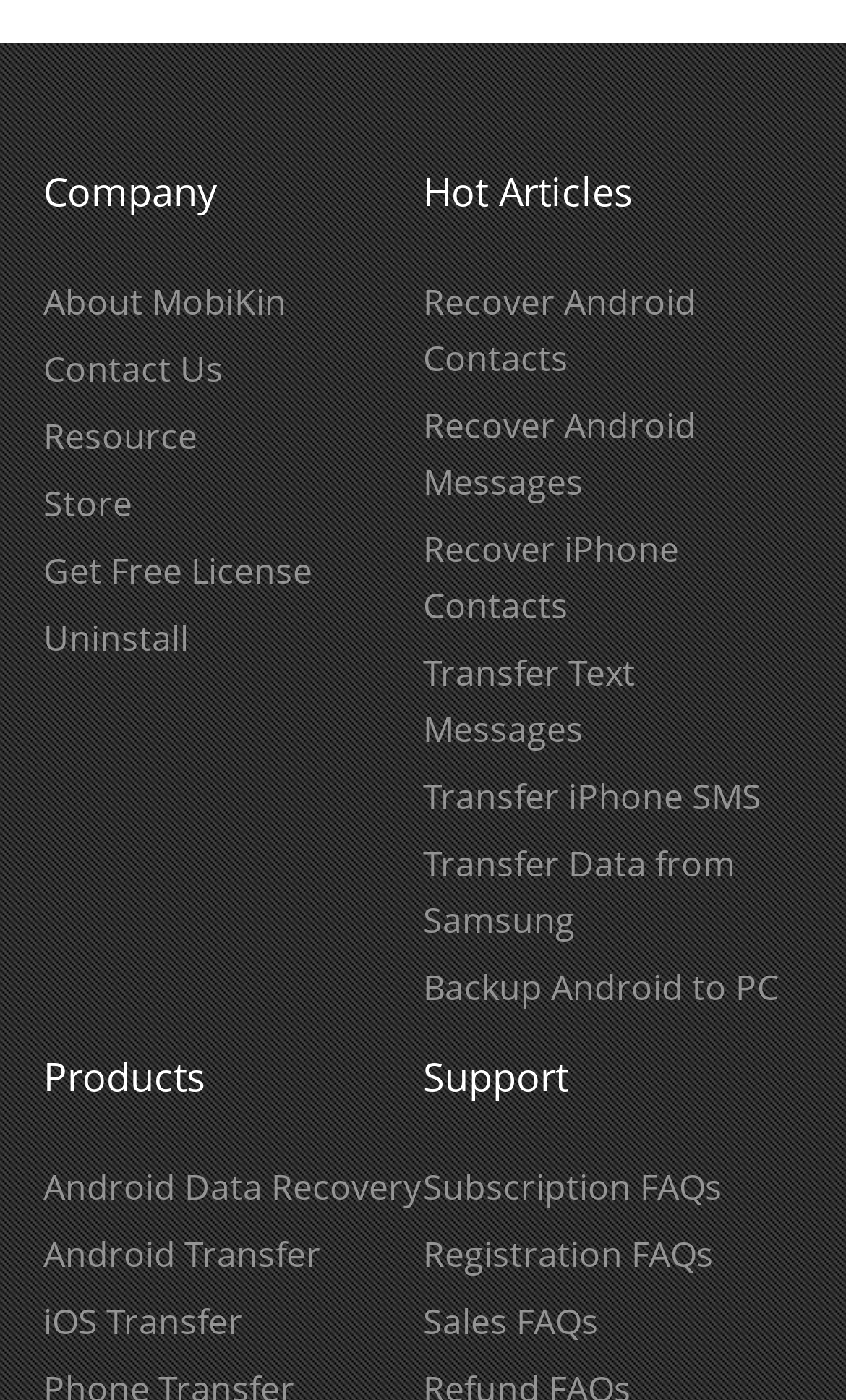Please identify the bounding box coordinates of the element I should click to complete this instruction: 'Get a free license'. The coordinates should be given as four float numbers between 0 and 1, like this: [left, top, right, bottom].

[0.051, 0.39, 0.369, 0.424]